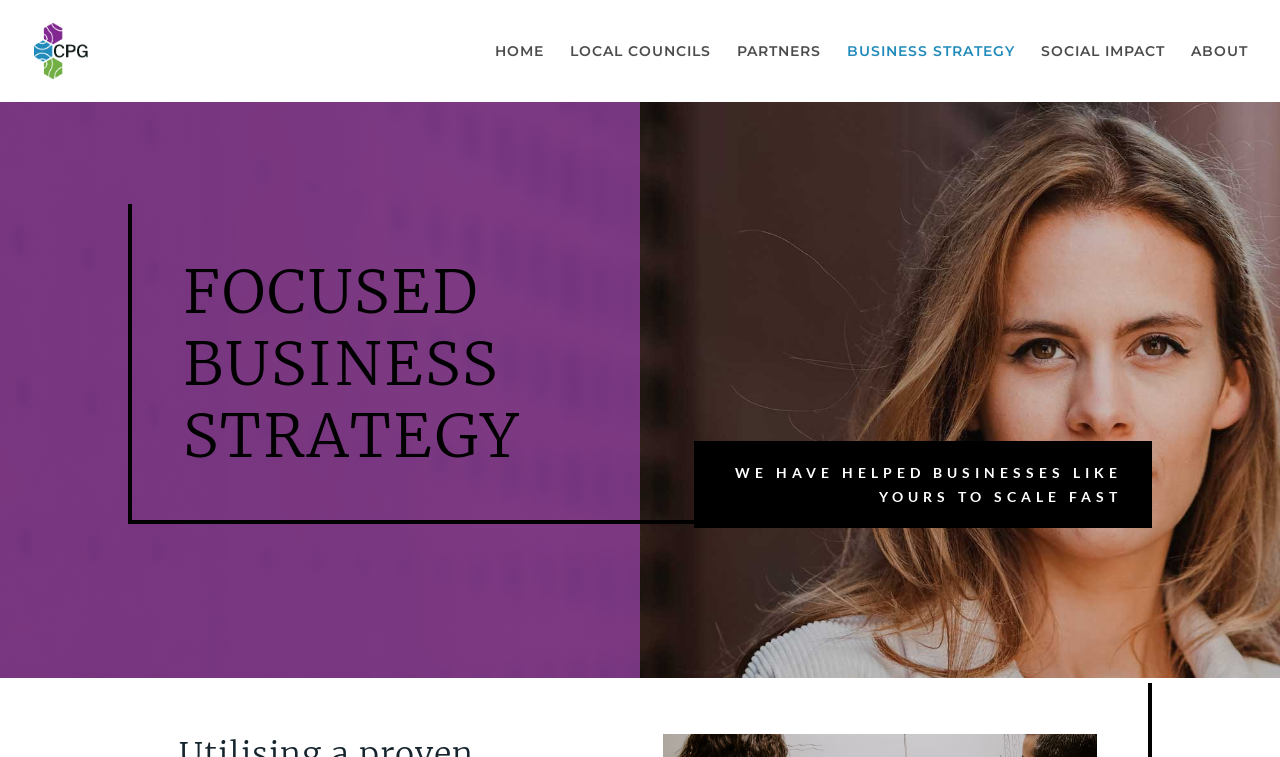Use the details in the image to answer the question thoroughly: 
How many main navigation links are there?

There are six main navigation links on the top of the webpage, which are 'HOME', 'LOCAL COUNCILS', 'PARTNERS', 'BUSINESS STRATEGY', 'SOCIAL IMPACT', and 'ABOUT'.